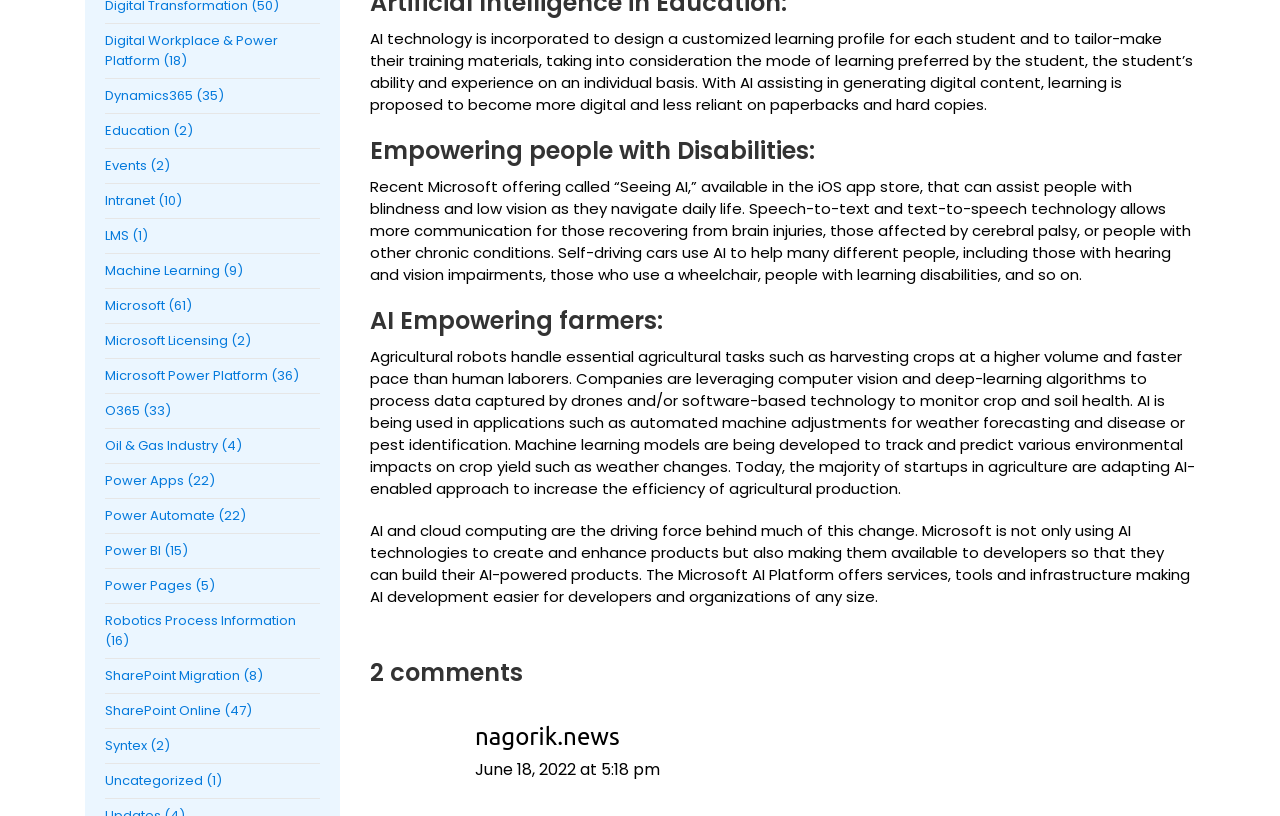Can you identify the bounding box coordinates of the clickable region needed to carry out this instruction: 'Click on Digital Workplace & Power Platform'? The coordinates should be four float numbers within the range of 0 to 1, stated as [left, top, right, bottom].

[0.082, 0.038, 0.217, 0.085]